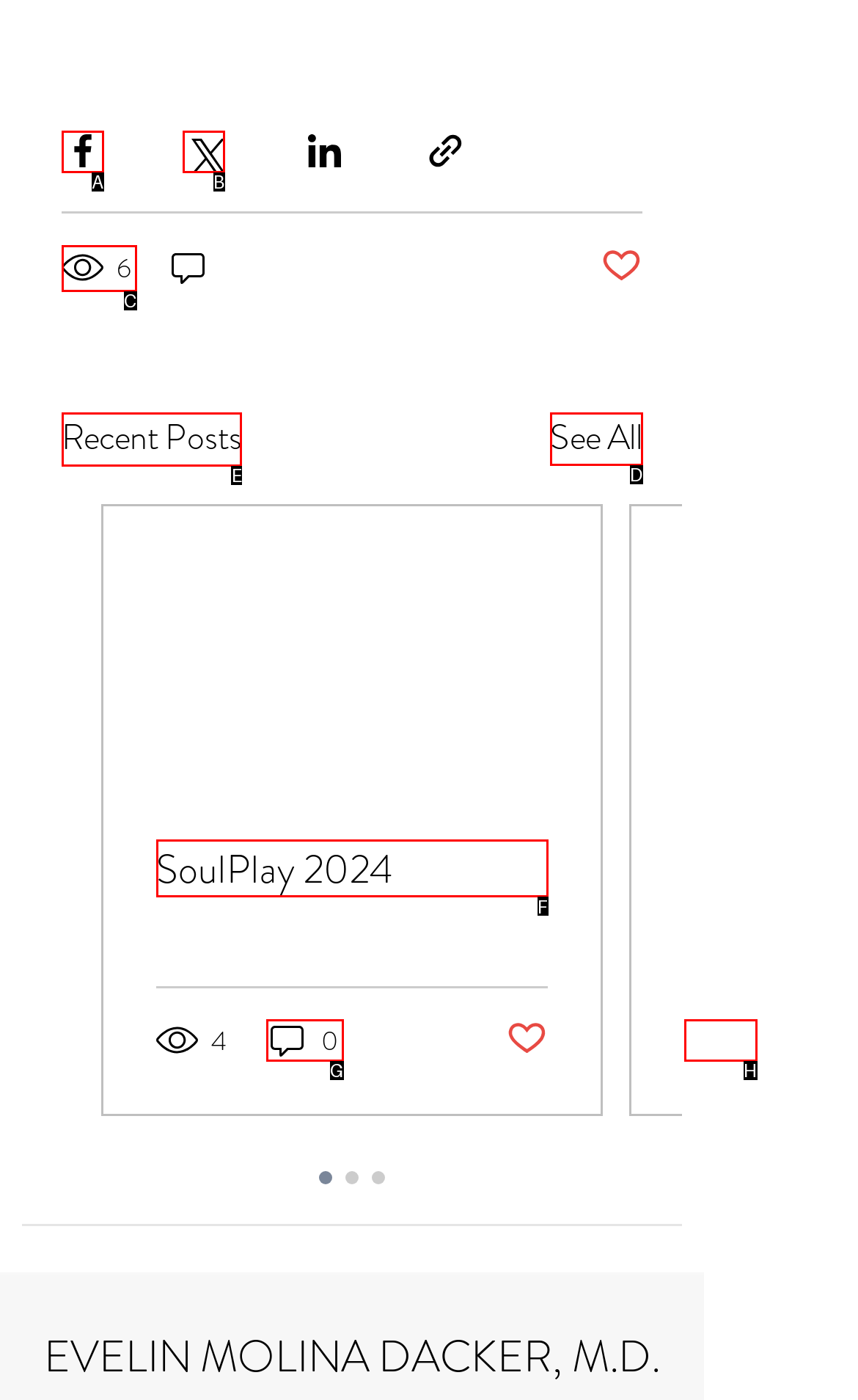Determine which HTML element I should select to execute the task: View recent posts
Reply with the corresponding option's letter from the given choices directly.

E